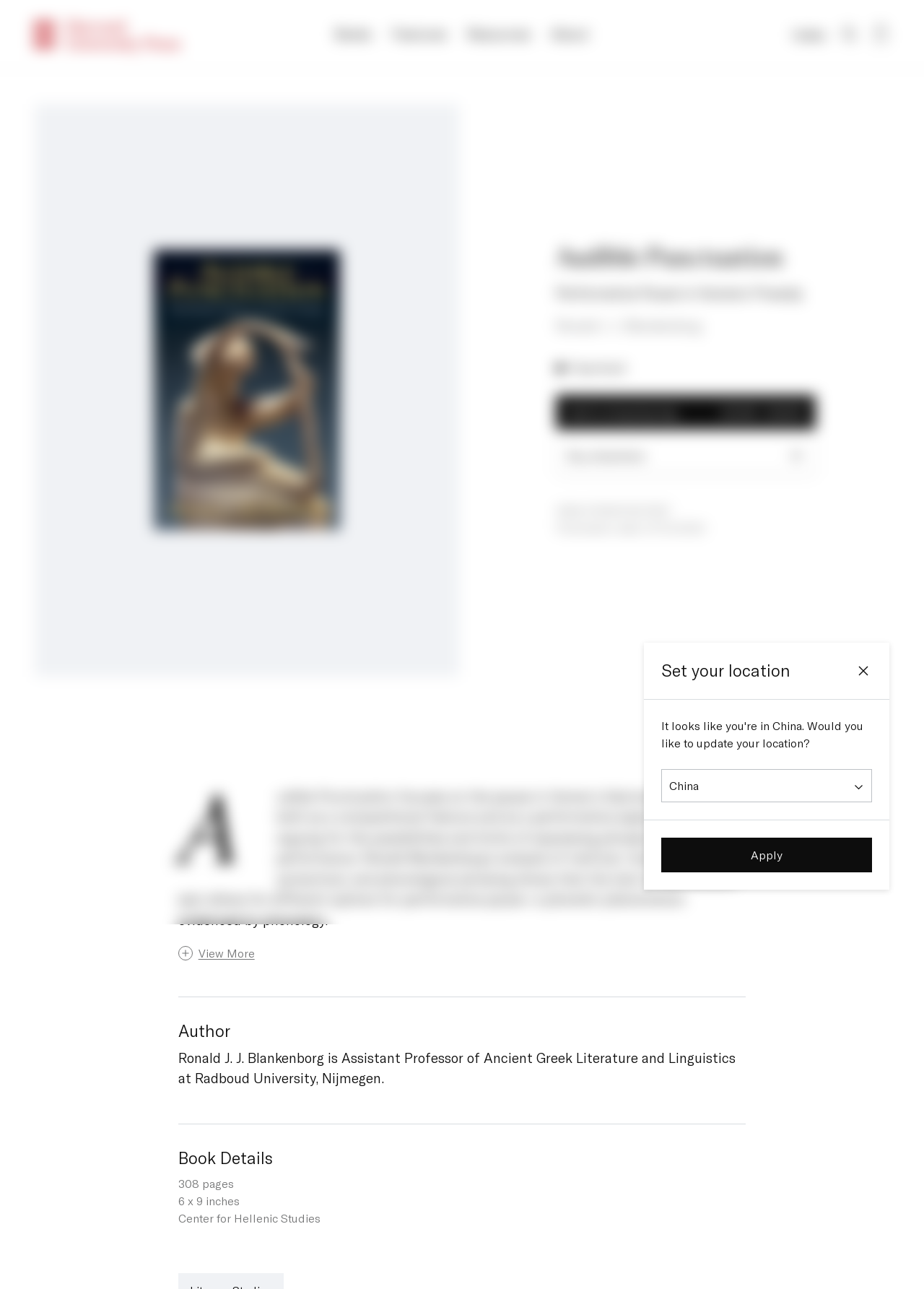Please identify the bounding box coordinates of where to click in order to follow the instruction: "View more about the book's description".

[0.193, 0.733, 0.807, 0.746]